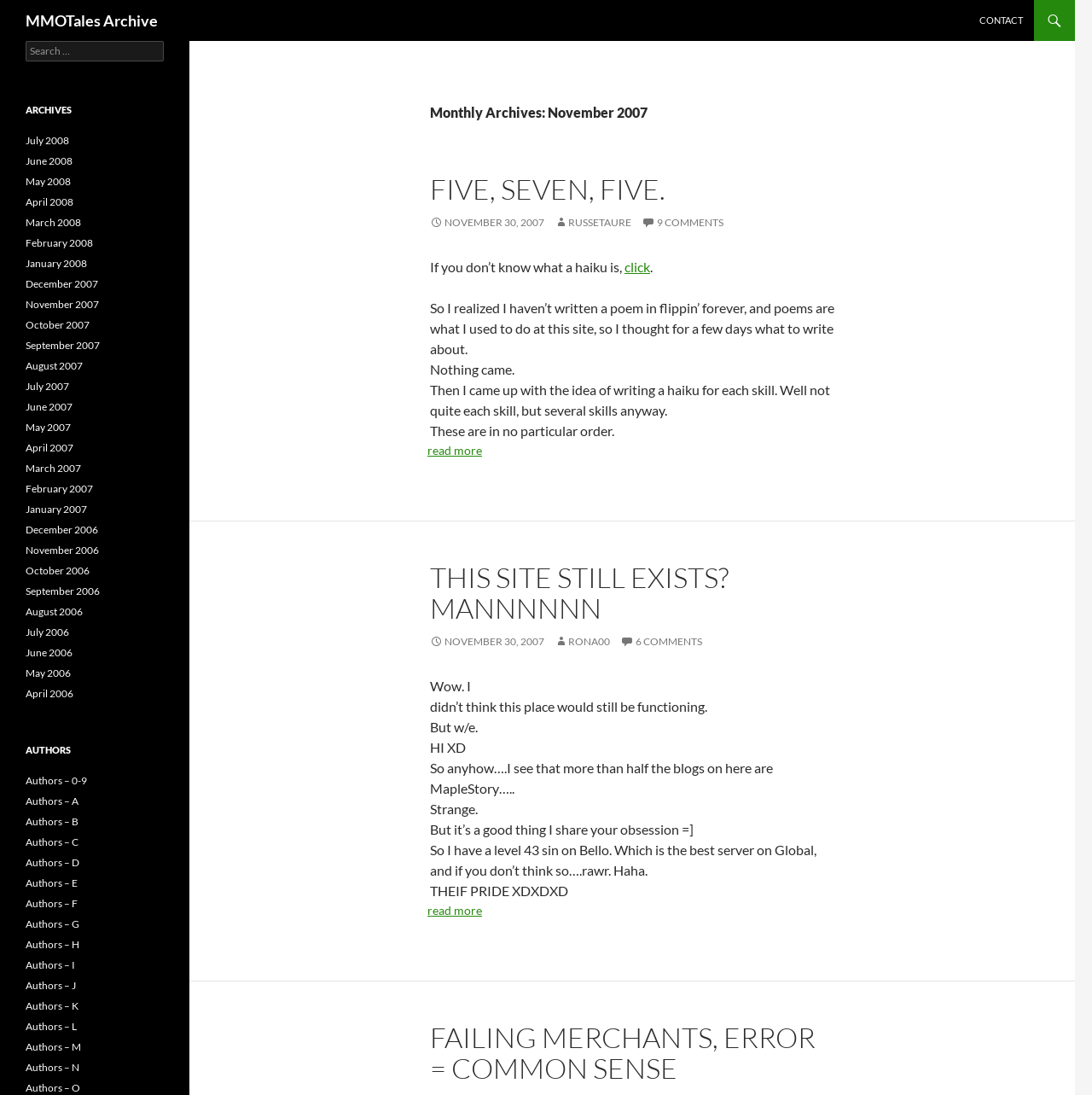How many articles are on this page?
Please look at the screenshot and answer in one word or a short phrase.

2